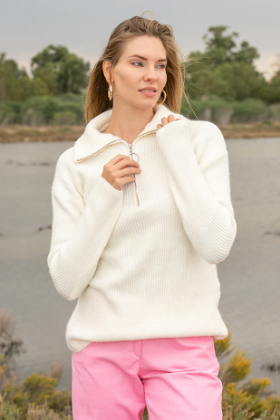What is the natural backdrop in the image?
Use the image to answer the question with a single word or phrase.

Greenery and a body of water